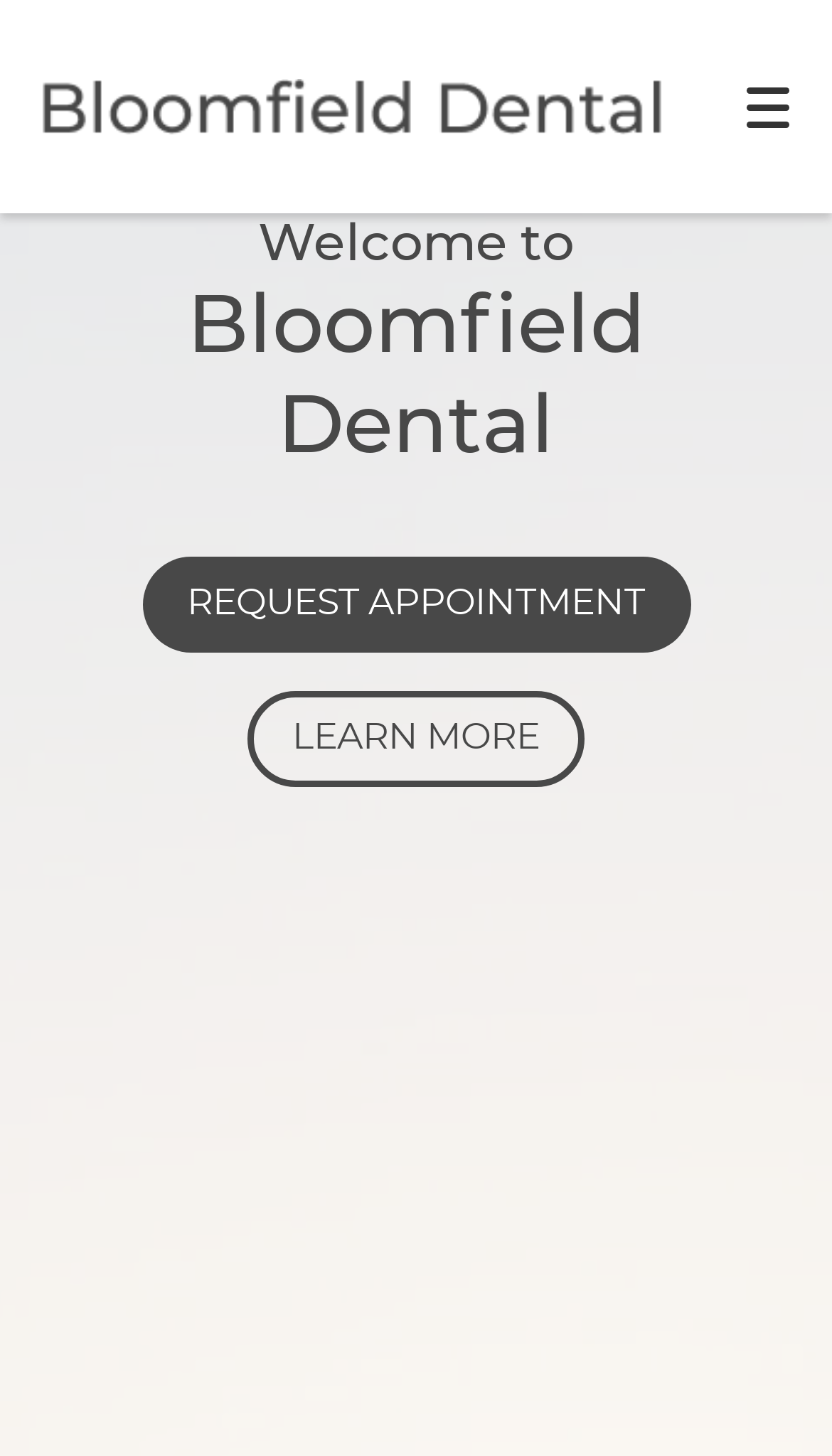Provide an in-depth caption for the webpage.

This webpage is about dental sealants and a dentist's office in Cerritos, CA. At the top left corner, there is a logo image and a "Toggle mobile menu" button. Next to it, there is a "Back" button. Below these elements, there is a navigation menu with six links: "HOME", "ABOUT US", "OUR SERVICES", "PATIENT RESOURCES", "SPECIAL OFFERS", and "CONTACT US".

On the top right corner, there are three buttons: "Leave a review form", "Google maps link", and "Call our office". Each button has an associated image and text: "REVIEW", "DIRECTIONS", and "CALL US", respectively.

Below the navigation menu, there are two headings: "Welcome to" and "Bloomfield Dental". Underneath these headings, there is a prominent "REQUEST APPOINTMENT" button and a "LEARN MORE" link.